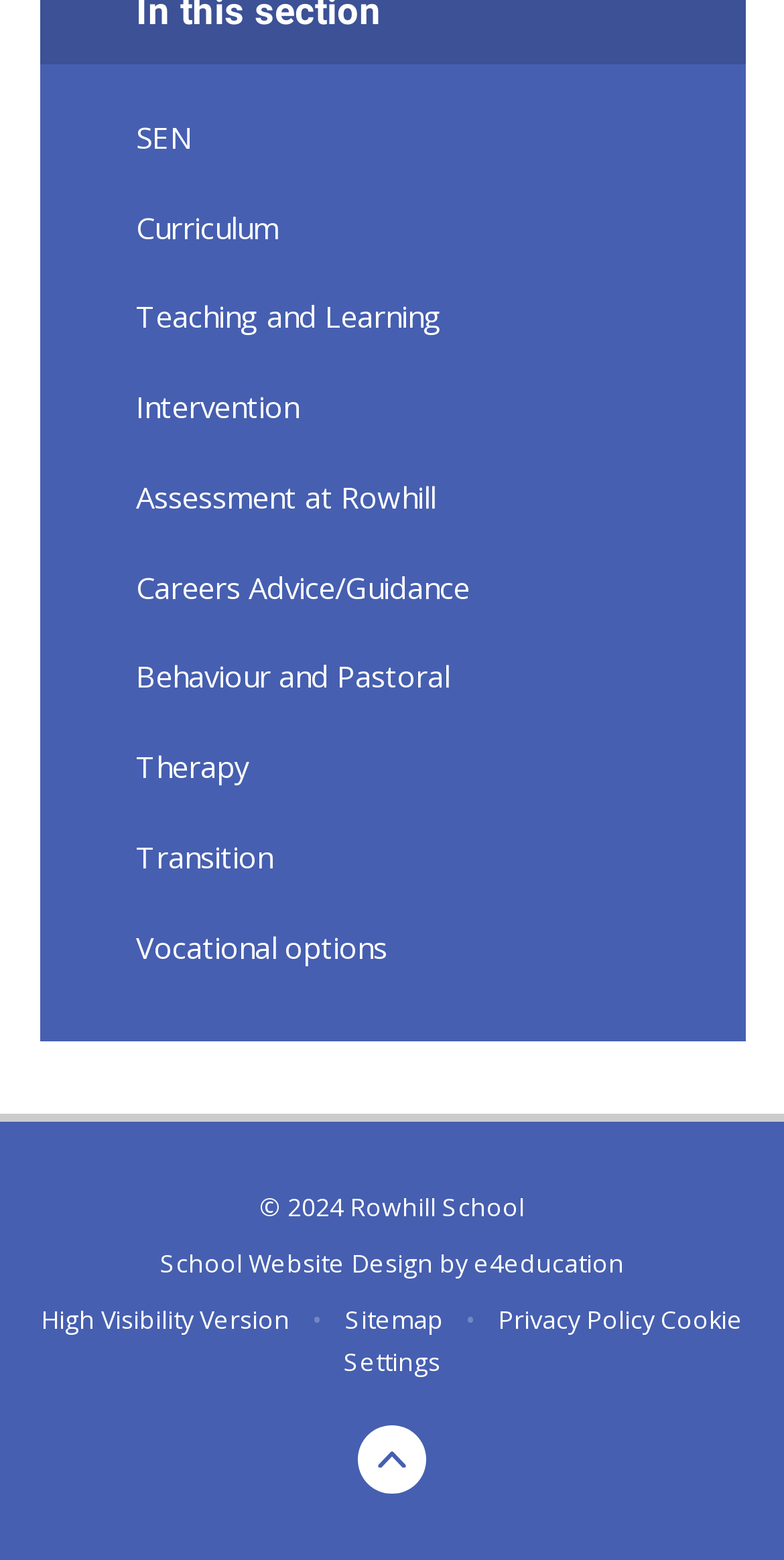Locate the bounding box coordinates of the clickable region necessary to complete the following instruction: "Click on SEN link". Provide the coordinates in the format of four float numbers between 0 and 1, i.e., [left, top, right, bottom].

[0.05, 0.06, 0.95, 0.117]